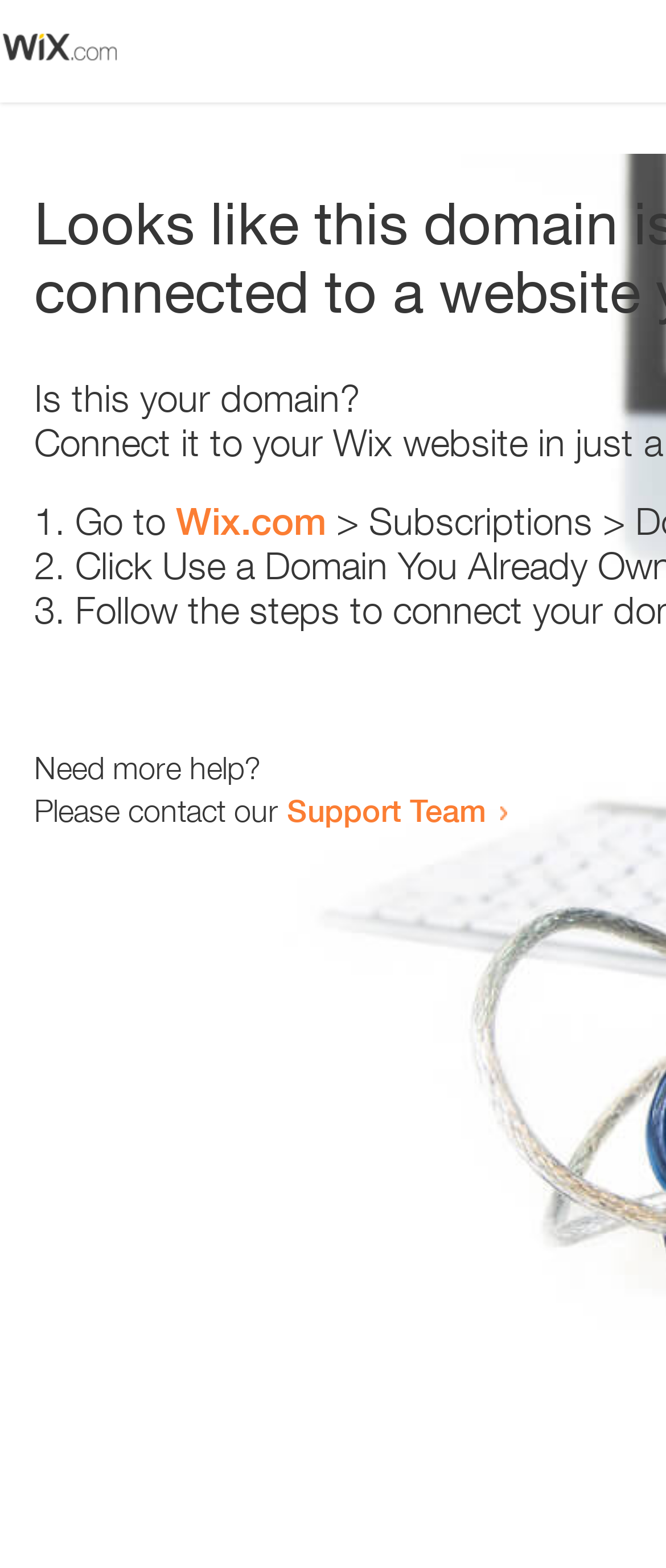Using a single word or phrase, answer the following question: 
What is the link text in the second list item?

Wix.com